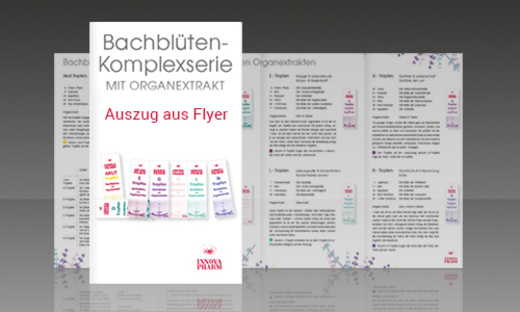Explain the details of the image you are viewing.

The image features a flyer cover for a product series involving Bach flowers combined with organ extracts, titled "Bachblüten-Komplexserie MIT ORGANEXTRAKT." The cover prominently displays various product labels, illustrating the range of offerings in the series. Behind the main cover, two pages of the flyer are visible, featuring detailed information about the products and their uses. The text highlights the benefits and ingredients of these Bach flower remedies, suggesting an emphasis on natural and holistic health. Overall, the design presents a professional and informative overview aimed at customers interested in herbal remedies and alternative therapies.